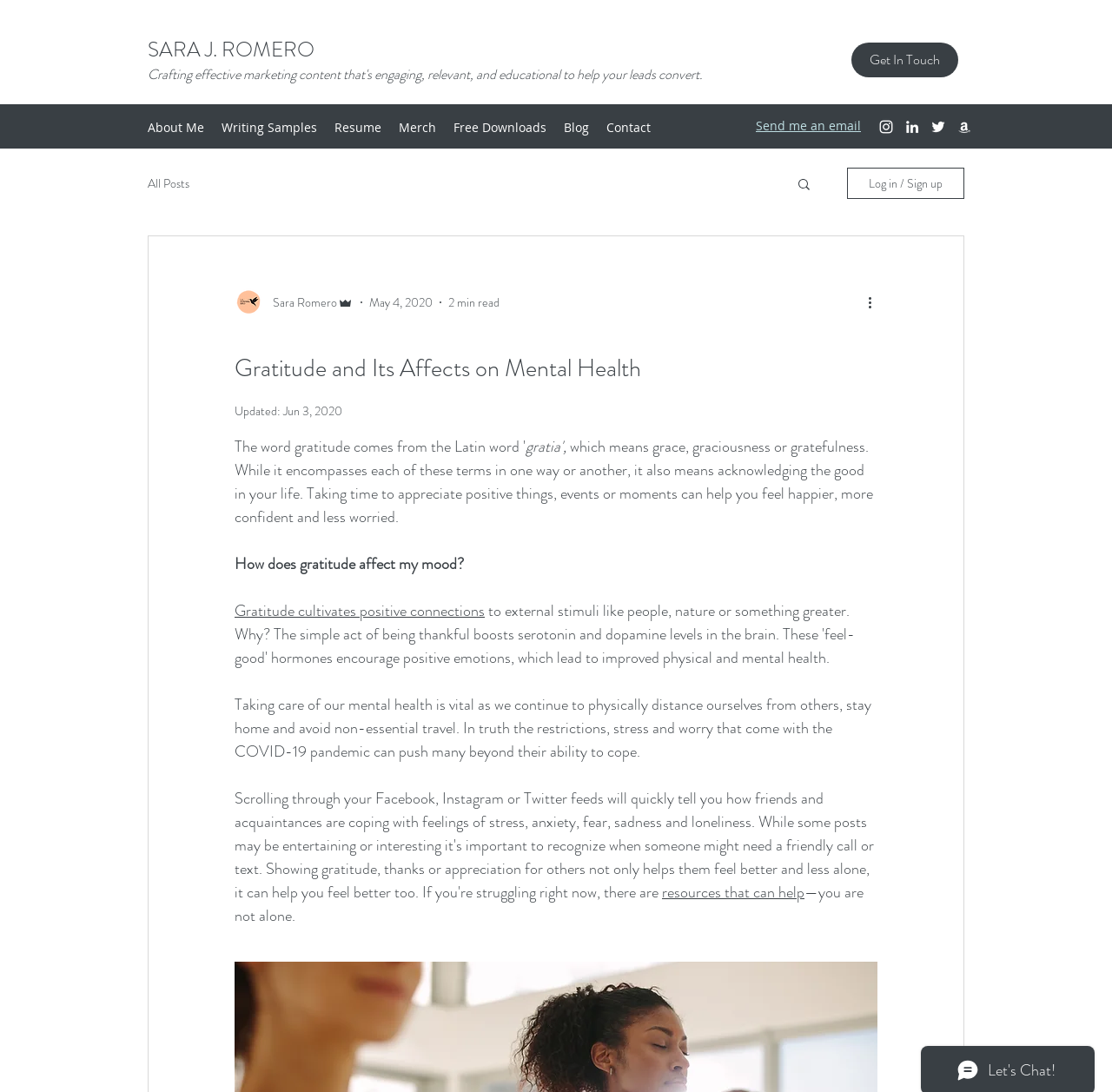Give a detailed overview of the webpage's appearance and contents.

This webpage is about gratitude and its effects on mental health. At the top, there is a title "Gratitude and Its Affects on Mental Health" and a subtitle "SARA J. ROMERO". Below the title, there is a navigation menu with links to "About Me", "Writing Samples", "Resume", "Merch", "Free Downloads", "Blog", and "Contact". 

To the right of the navigation menu, there is a social bar with links to Instagram, LinkedIn, Twitter, and Amazon, each accompanied by an icon. Below the social bar, there is a "Get In Touch" link and a "Send me an email" link.

In the main content area, there is a heading "Gratitude and Its Affects on Mental Health" followed by a paragraph of text that explains the concept of gratitude and its benefits. The text is divided into several sections, each with a subheading or a question, such as "How does gratitude affect my mood?" and "Taking care of our mental health is vital...". There are also links to additional resources, such as "Gratitude cultivates positive connections" and "resources that can help".

At the top right corner, there is a search button with a magnifying glass icon. Below the search button, there is a "Log in / Sign up" button with a writer's picture and some text. There is also a "More actions" button with a dropdown menu.

Throughout the page, there are several images, including icons for social media platforms, a writer's picture, and other graphics. The overall layout is organized, with clear headings and concise text.